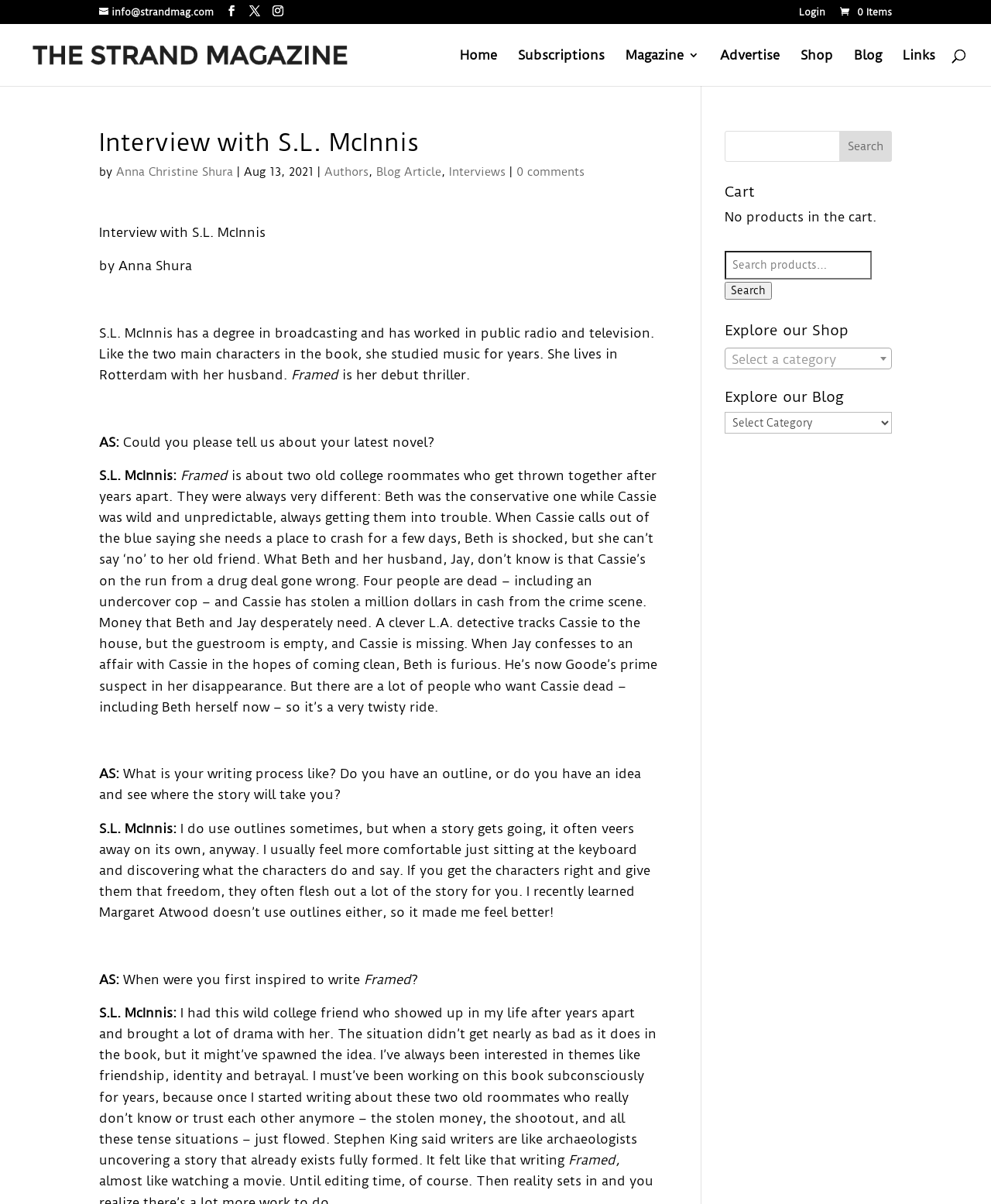Refer to the image and provide a thorough answer to this question:
What is the name of the magazine?

I found the answer by looking at the top-left corner of the webpage, where the logo and name of the magazine are displayed. The name 'The Strand Magazine' is written in a prominent font, indicating that it is the title of the magazine.